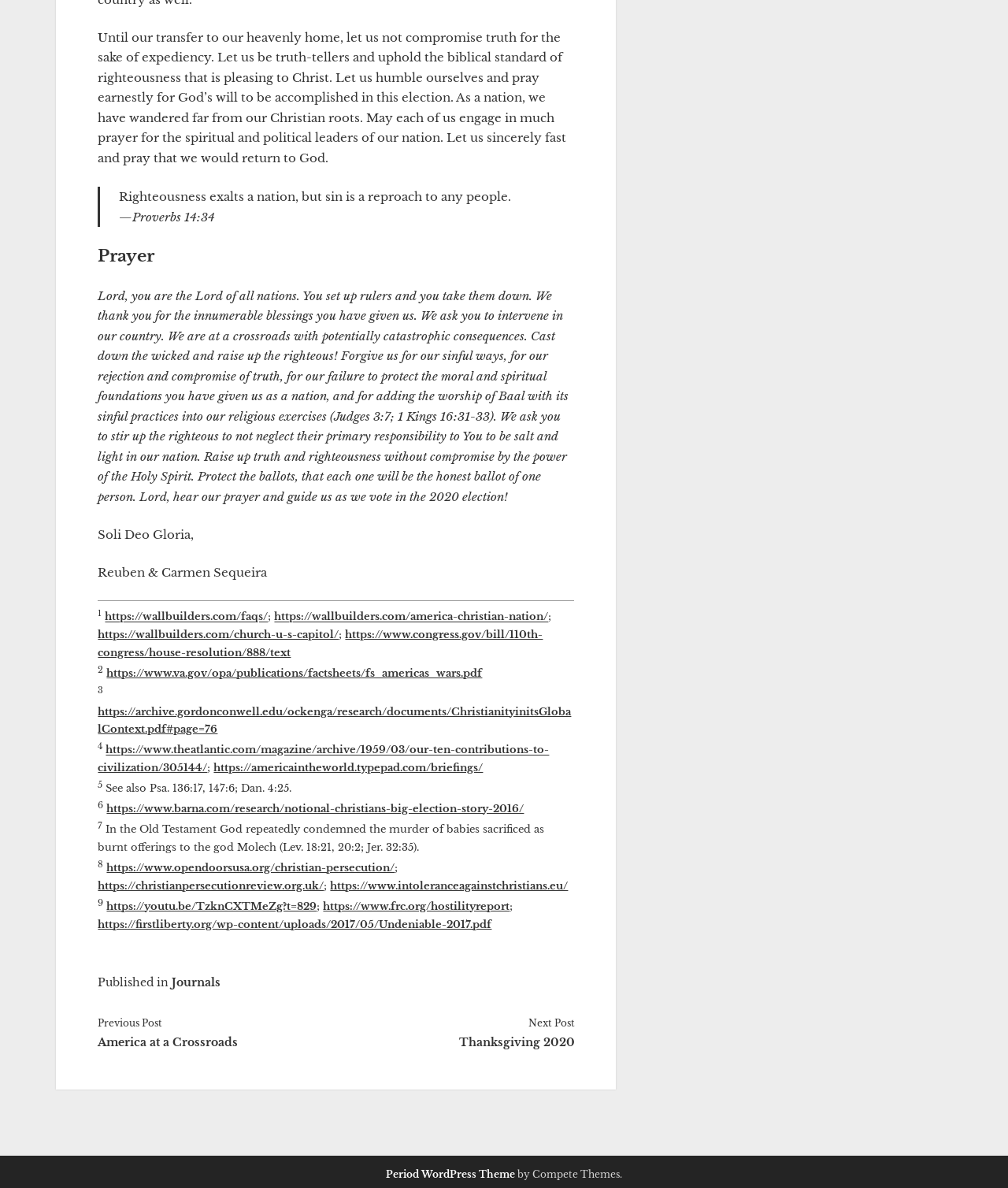Determine the bounding box coordinates of the UI element described by: "forgot your store".

None